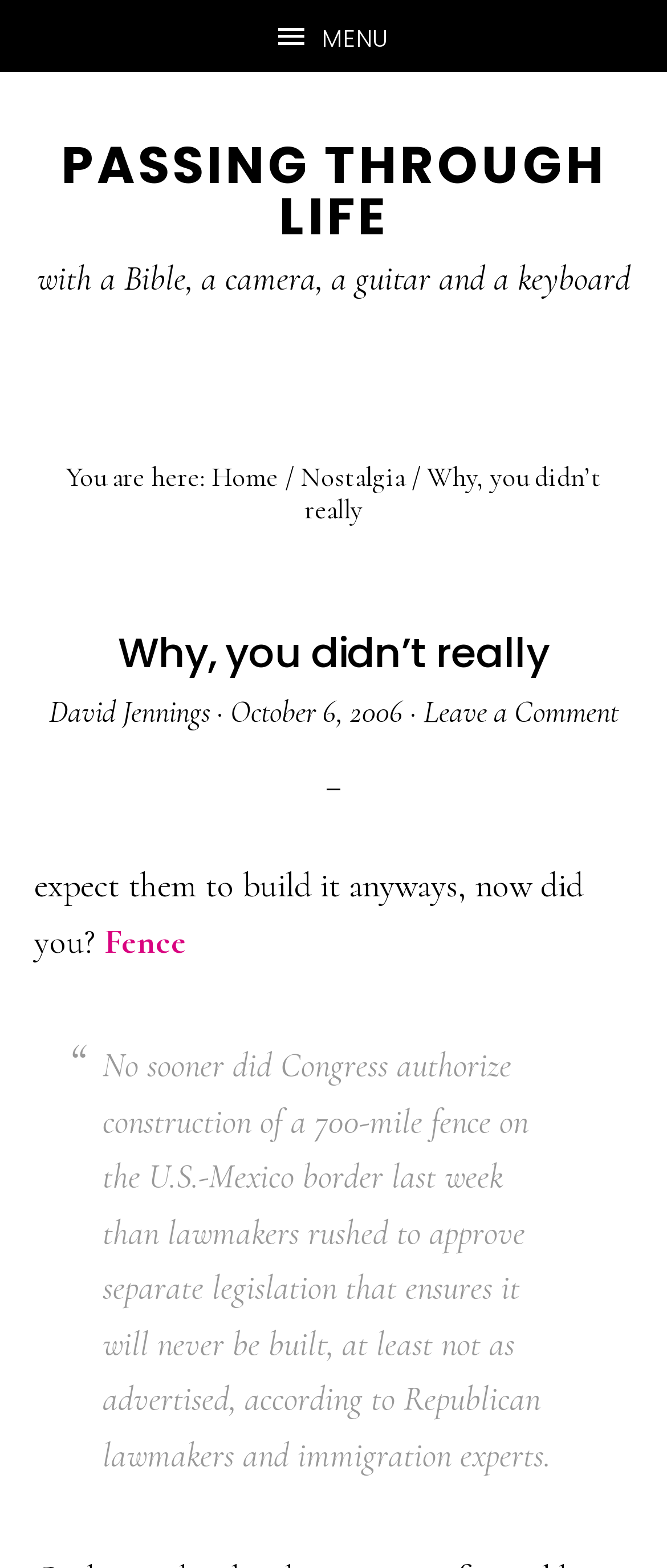Respond to the question below with a single word or phrase: What is the date of the current post?

October 6, 2006